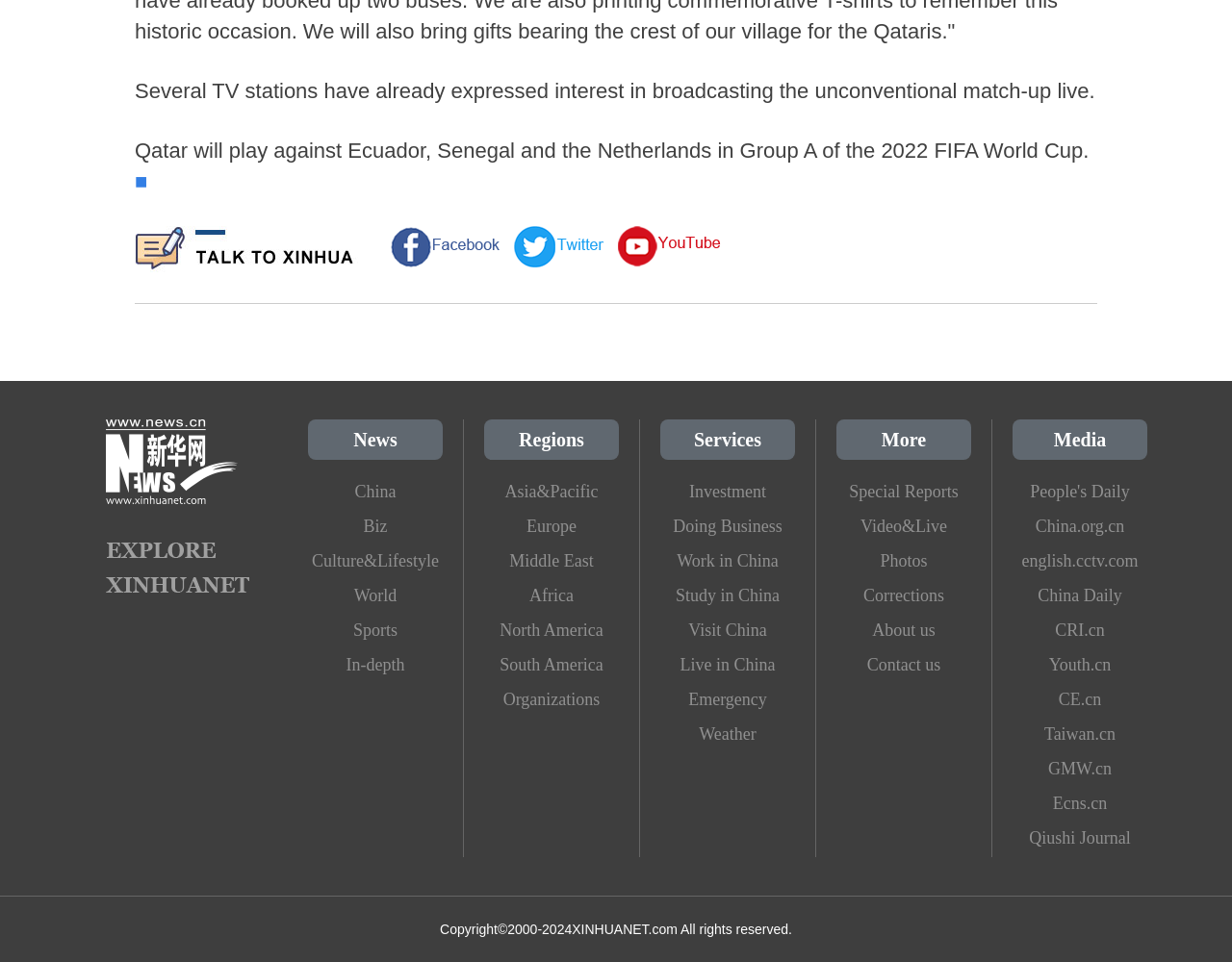Based on the element description, predict the bounding box coordinates (top-left x, top-left y, bottom-right x, bottom-right y) for the UI element in the screenshot: North America

[0.393, 0.637, 0.502, 0.673]